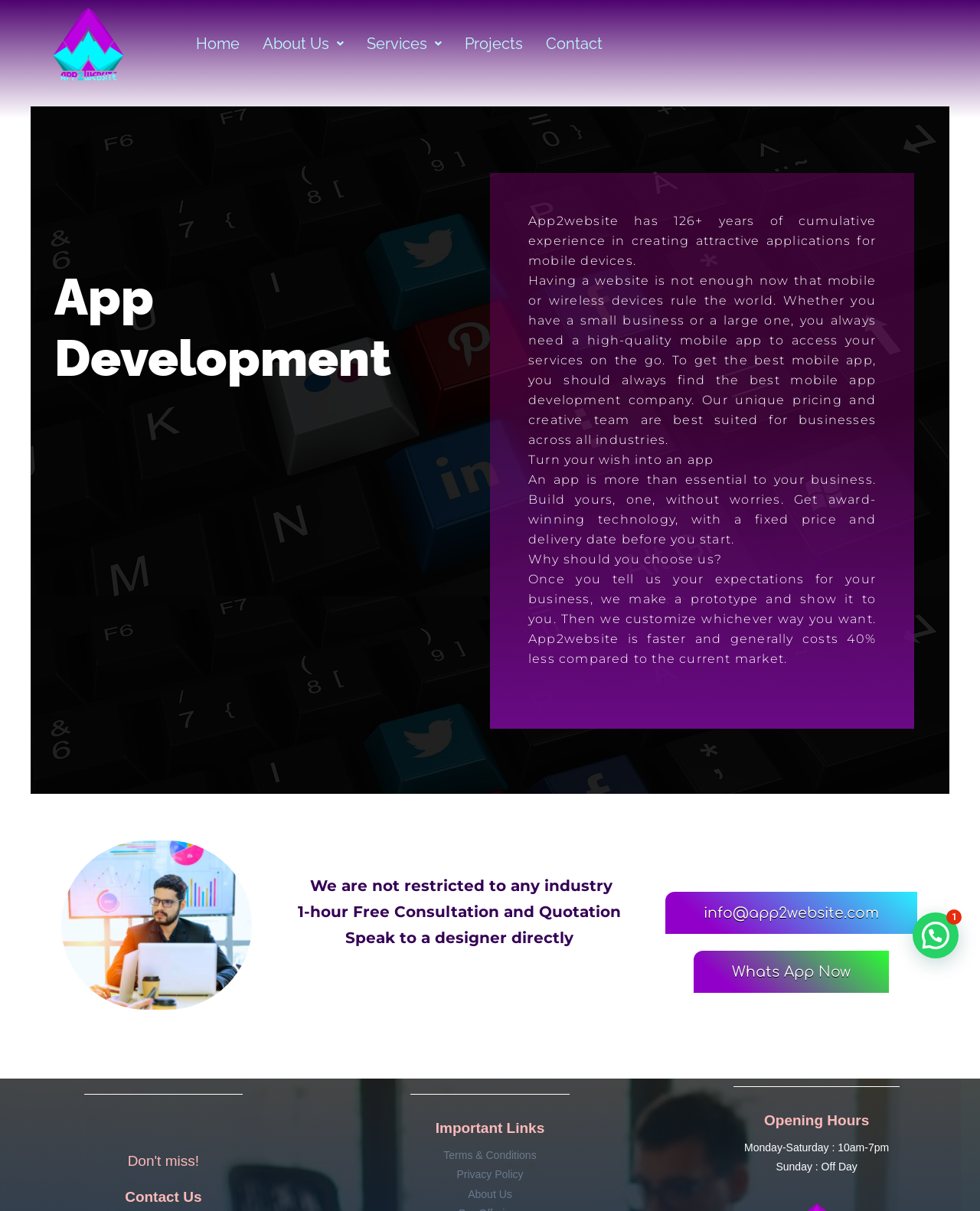What is the timing for the free consultation and quotation?
Please utilize the information in the image to give a detailed response to the question.

I found this information in the StaticText element with the text '1-hour Free Consultation and Quotation'.